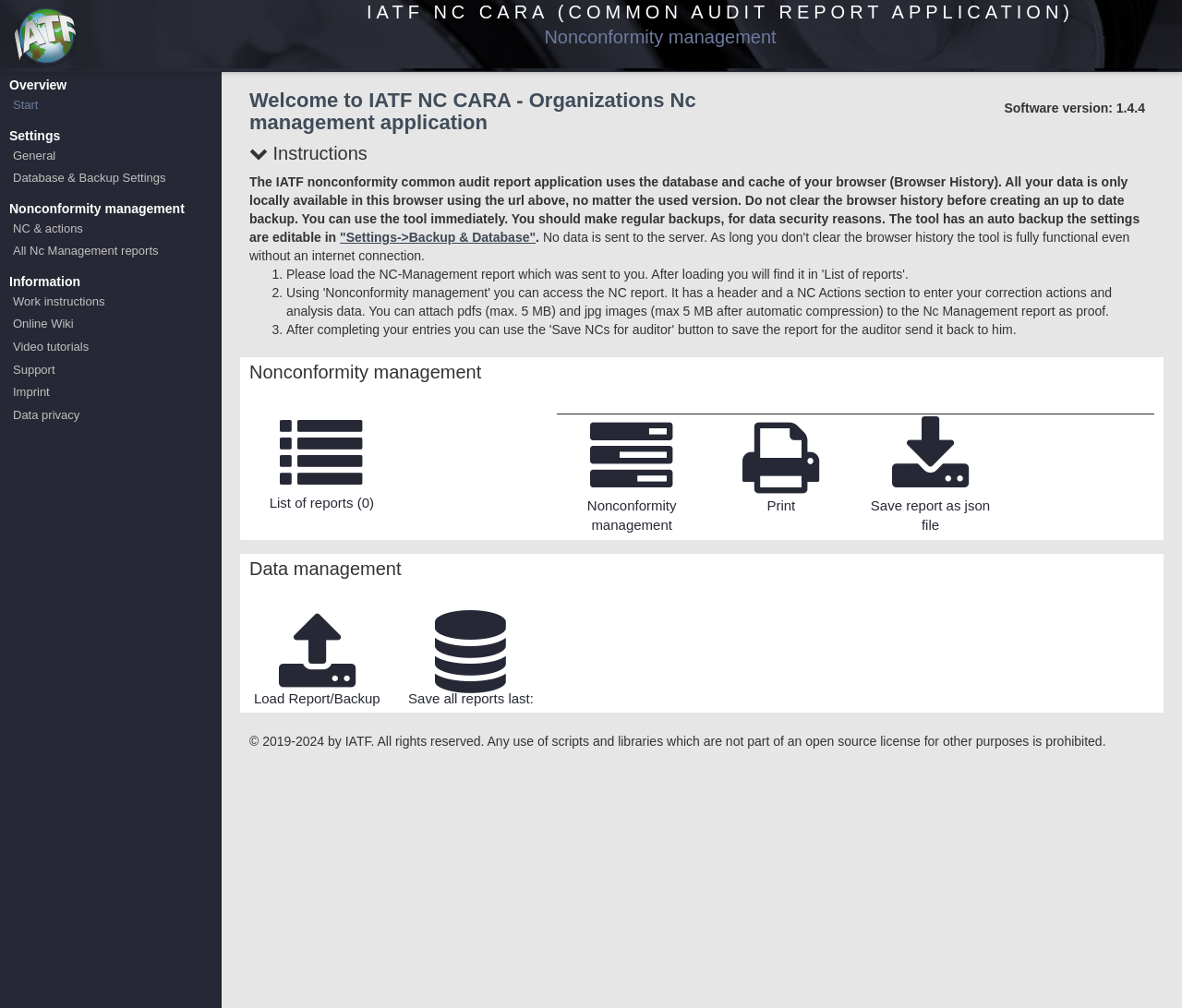Determine the bounding box coordinates of the target area to click to execute the following instruction: "Read the recent post 'Inductees Fifty-Nine: The Owners and Senior Leadership at P&O'."

None